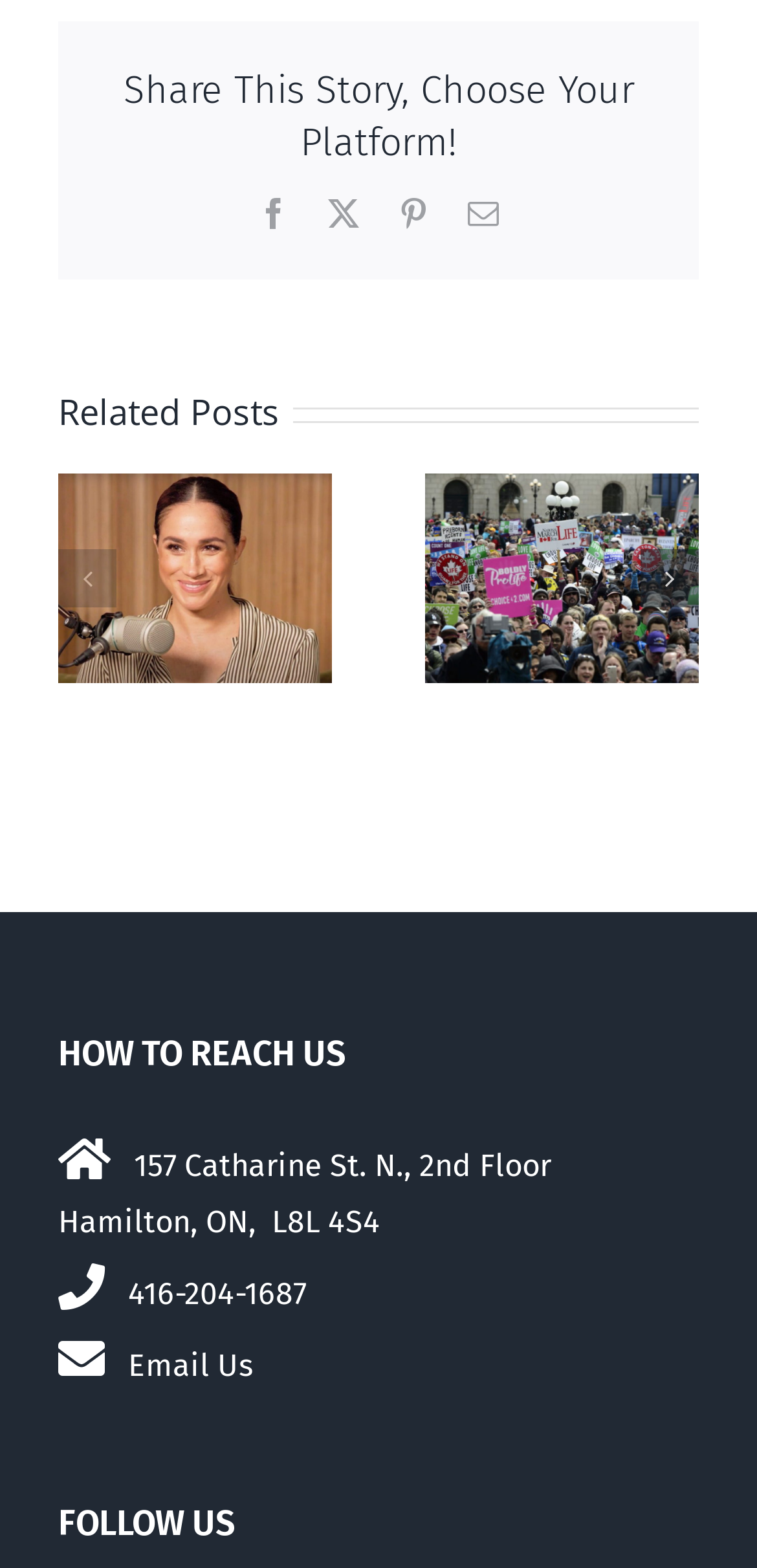Identify the bounding box coordinates of the part that should be clicked to carry out this instruction: "Email us".

[0.077, 0.851, 0.138, 0.881]